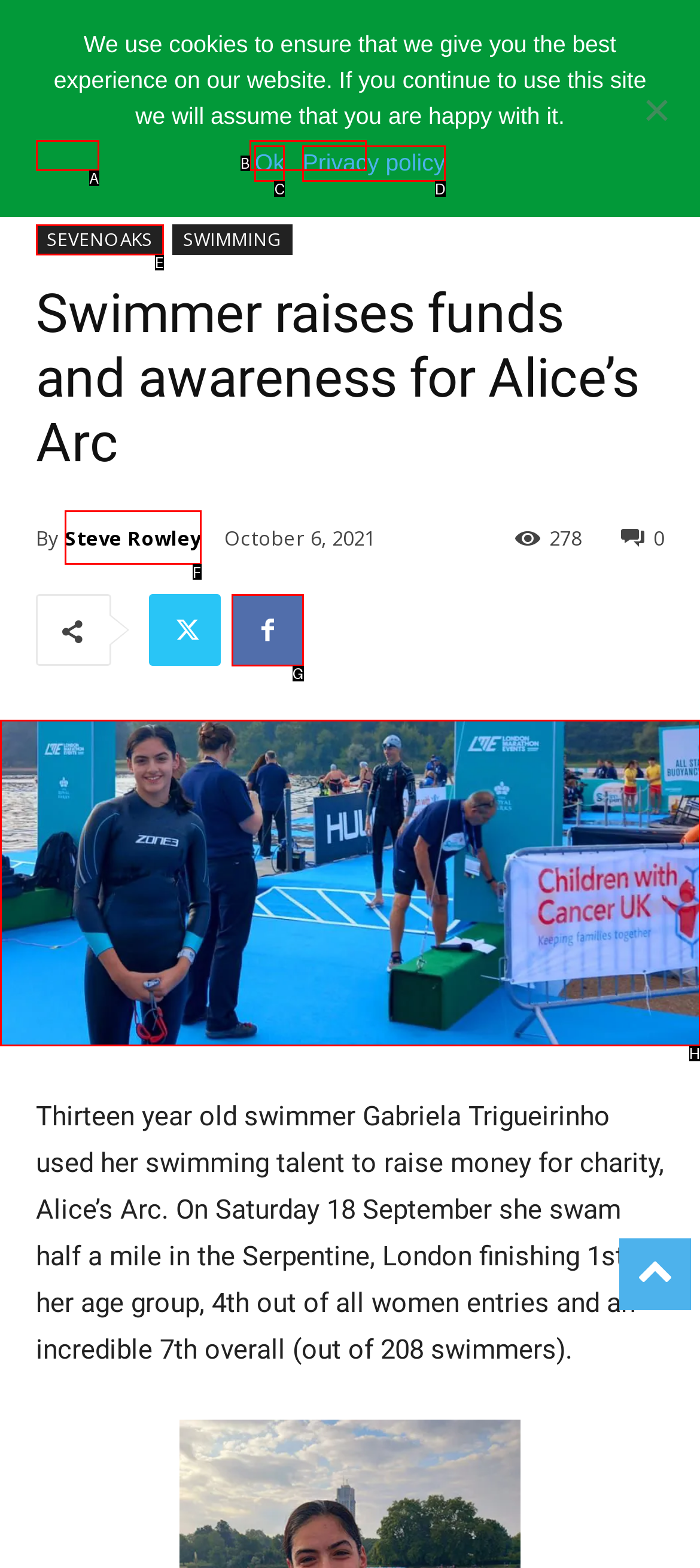Select the letter of the HTML element that best fits the description: Steve Rowley
Answer with the corresponding letter from the provided choices.

F